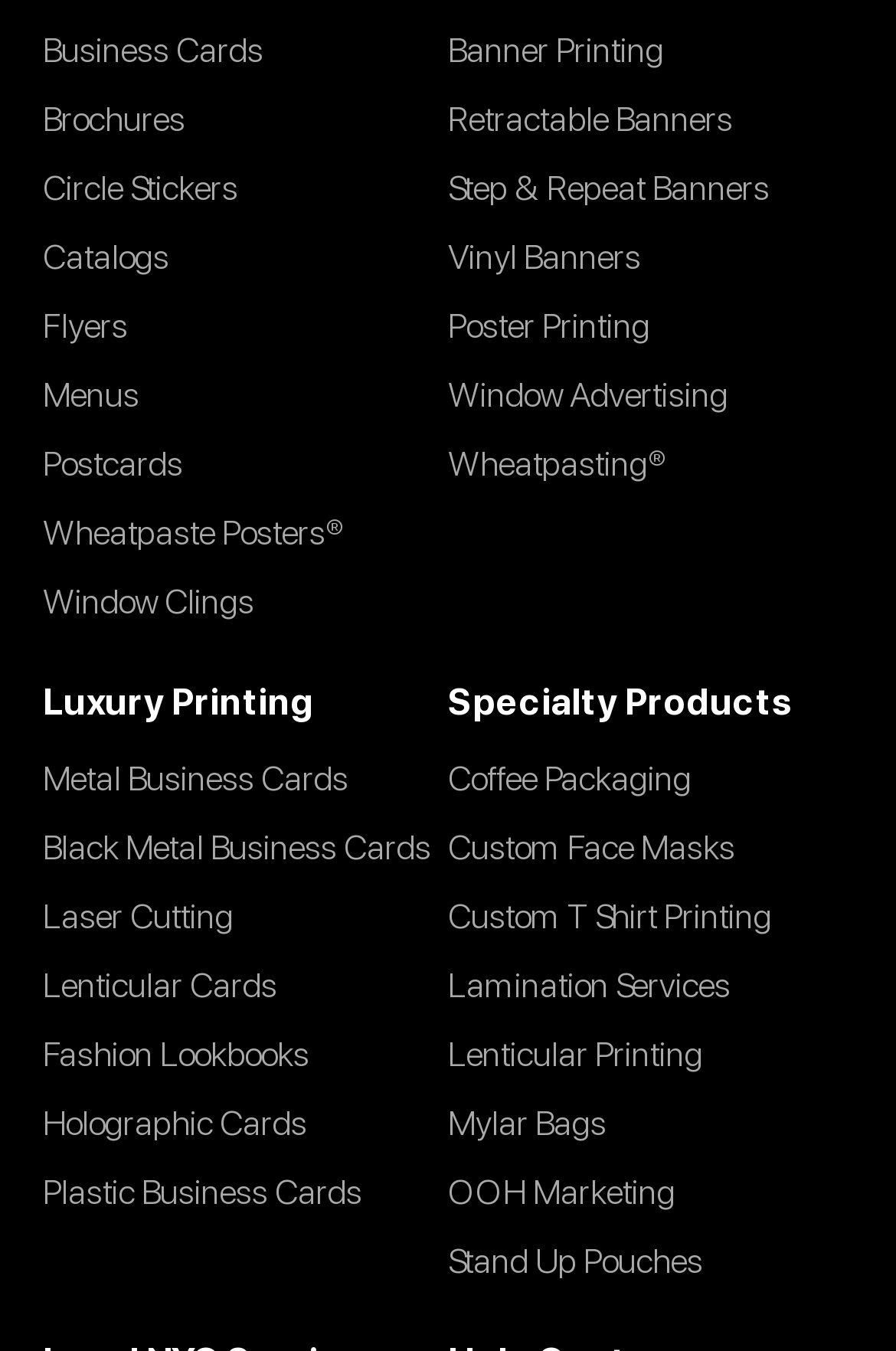Are there any products related to clothing listed on the webpage?
Please provide a single word or phrase answer based on the image.

Yes